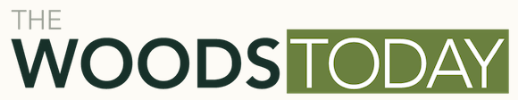What does 'TODAY' represent in the logo?
Using the image as a reference, answer with just one word or a short phrase.

Immediacy and relevance